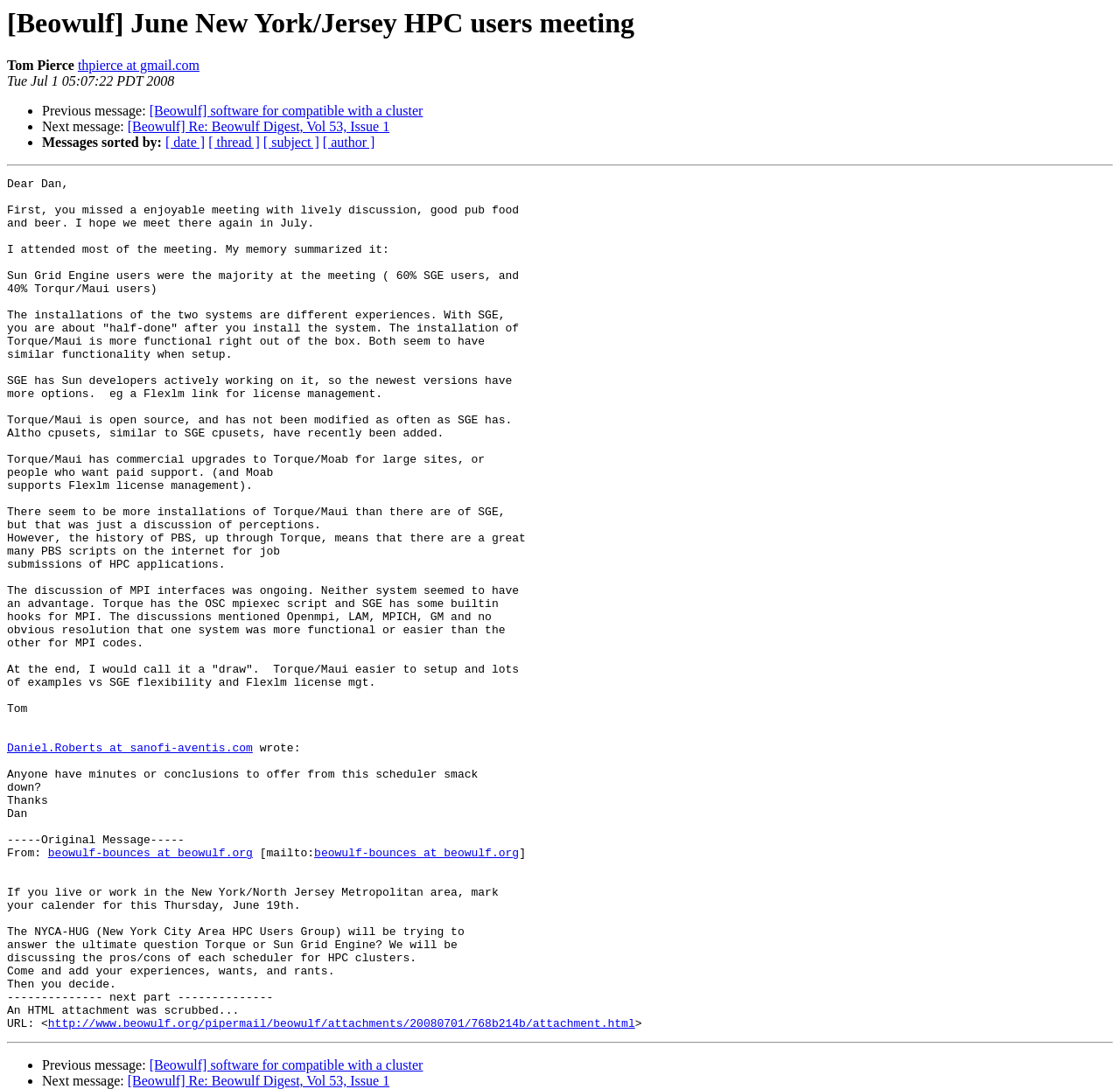Could you determine the bounding box coordinates of the clickable element to complete the instruction: "Click the link to view the Meetings page"? Provide the coordinates as four float numbers between 0 and 1, i.e., [left, top, right, bottom].

None